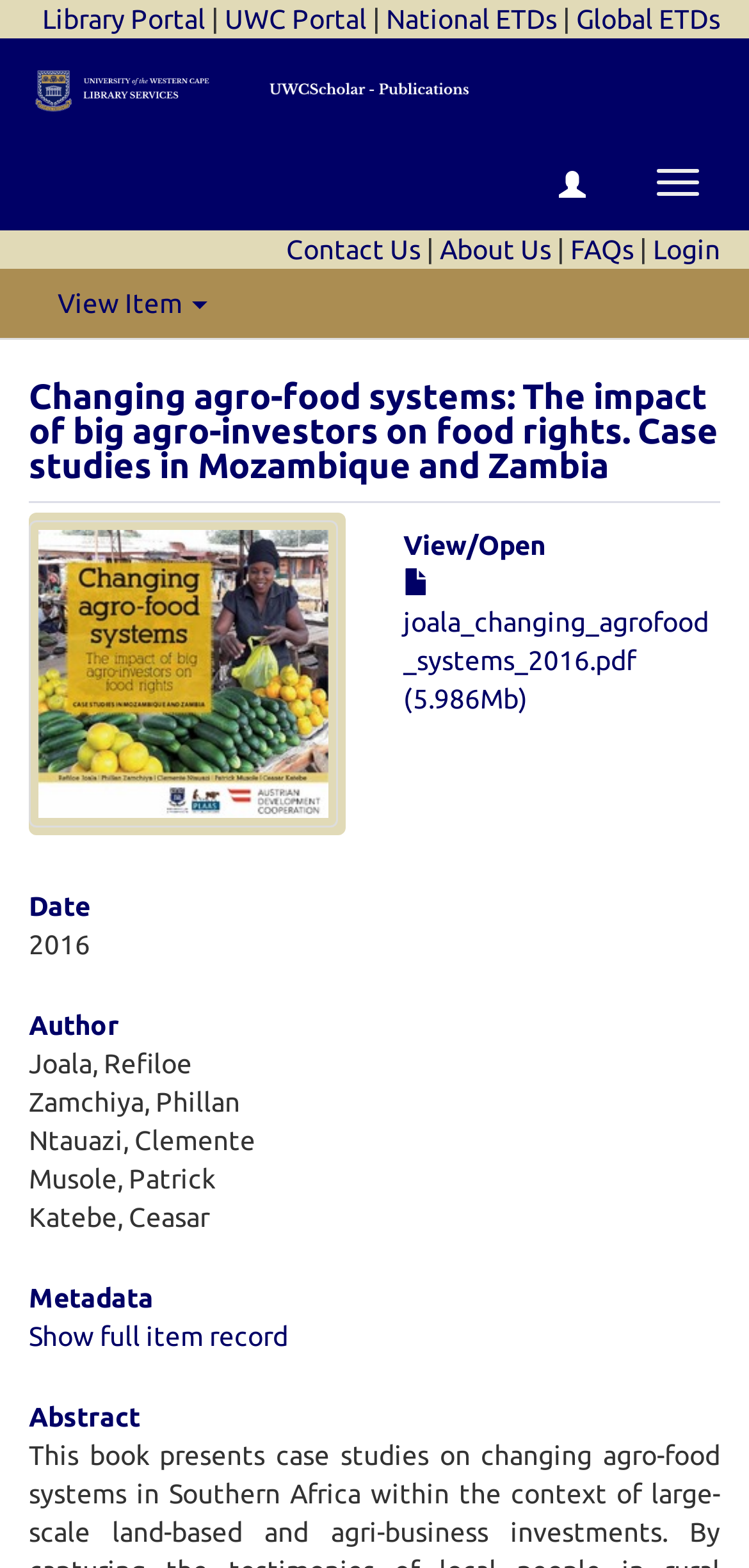Answer this question in one word or a short phrase: Who are the authors of the research?

Joala, Refiloe, et al.